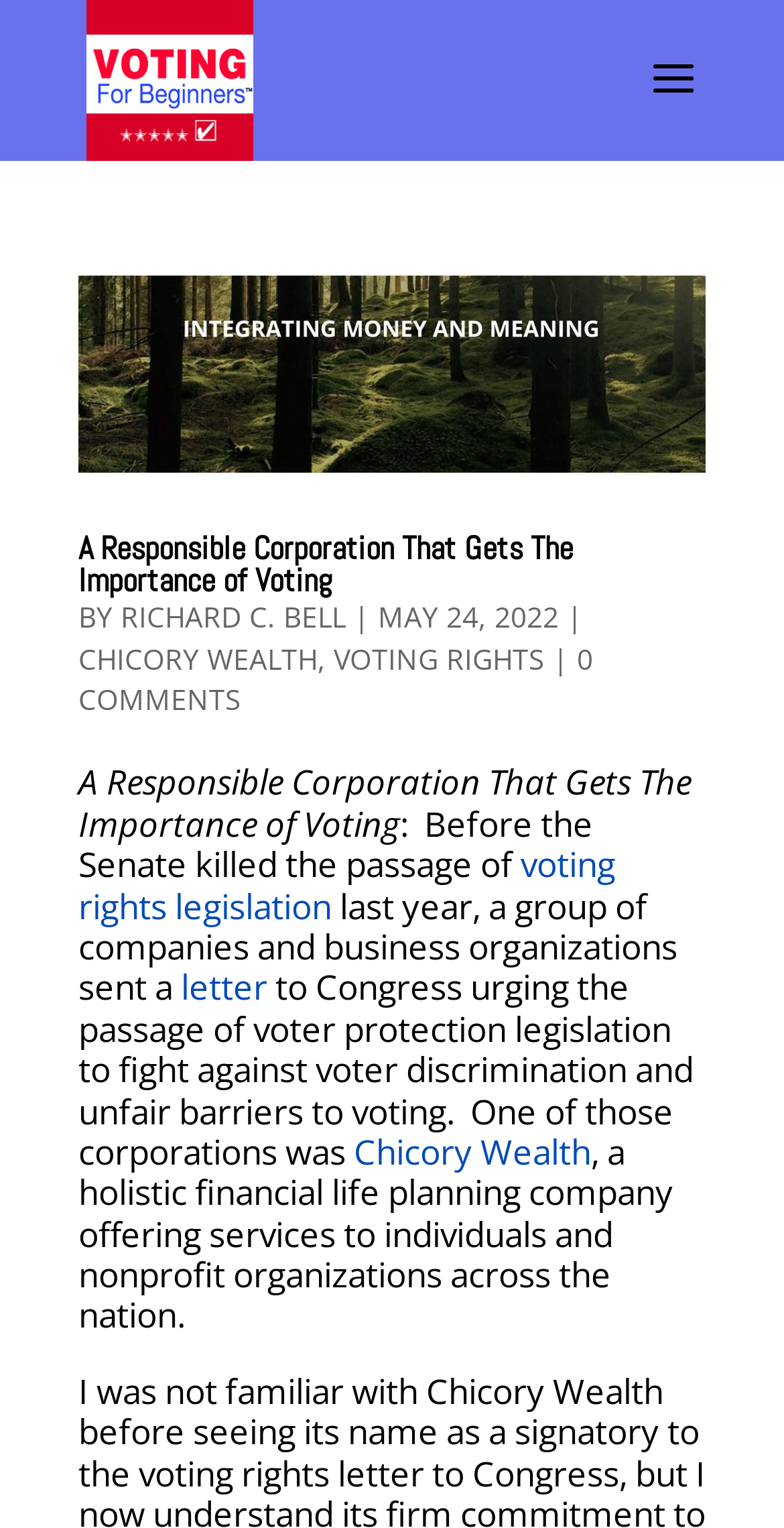Determine the bounding box coordinates for the clickable element required to fulfill the instruction: "visit Voting For Beginners website". Provide the coordinates as four float numbers between 0 and 1, i.e., [left, top, right, bottom].

[0.11, 0.036, 0.323, 0.065]